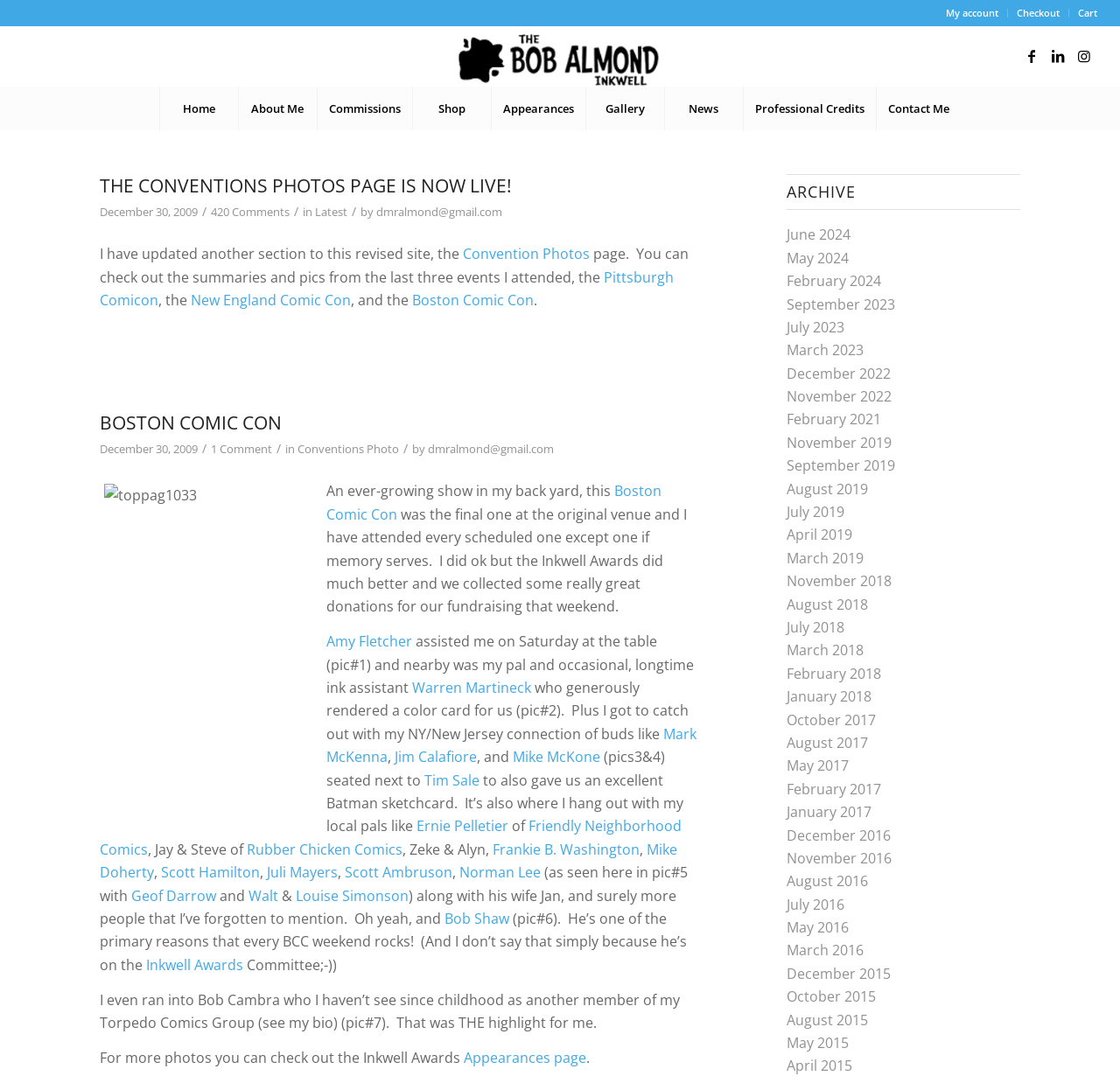Answer the question in a single word or phrase:
What is the name of the person who assisted the author at the table?

Amy Fletcher